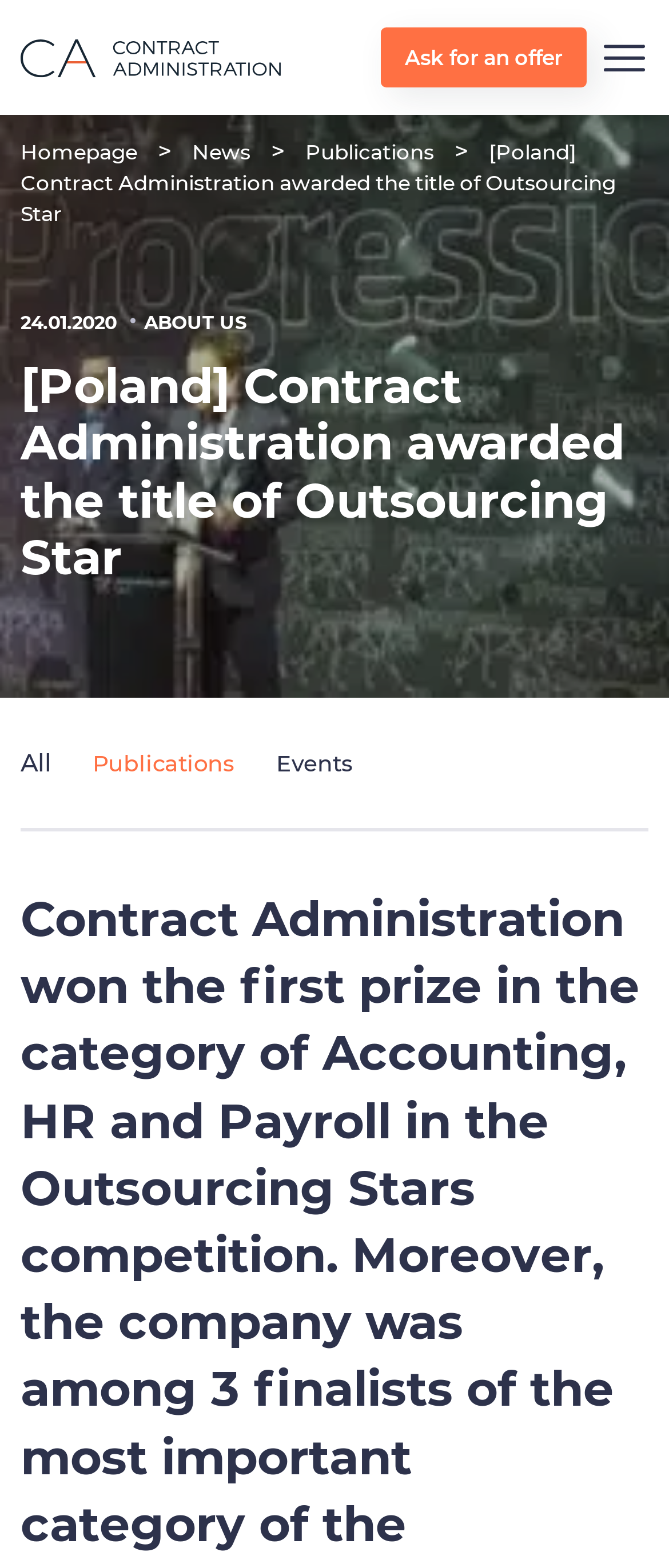Locate the bounding box coordinates of the element that needs to be clicked to carry out the instruction: "Ask for an offer". The coordinates should be given as four float numbers ranging from 0 to 1, i.e., [left, top, right, bottom].

[0.569, 0.017, 0.877, 0.056]